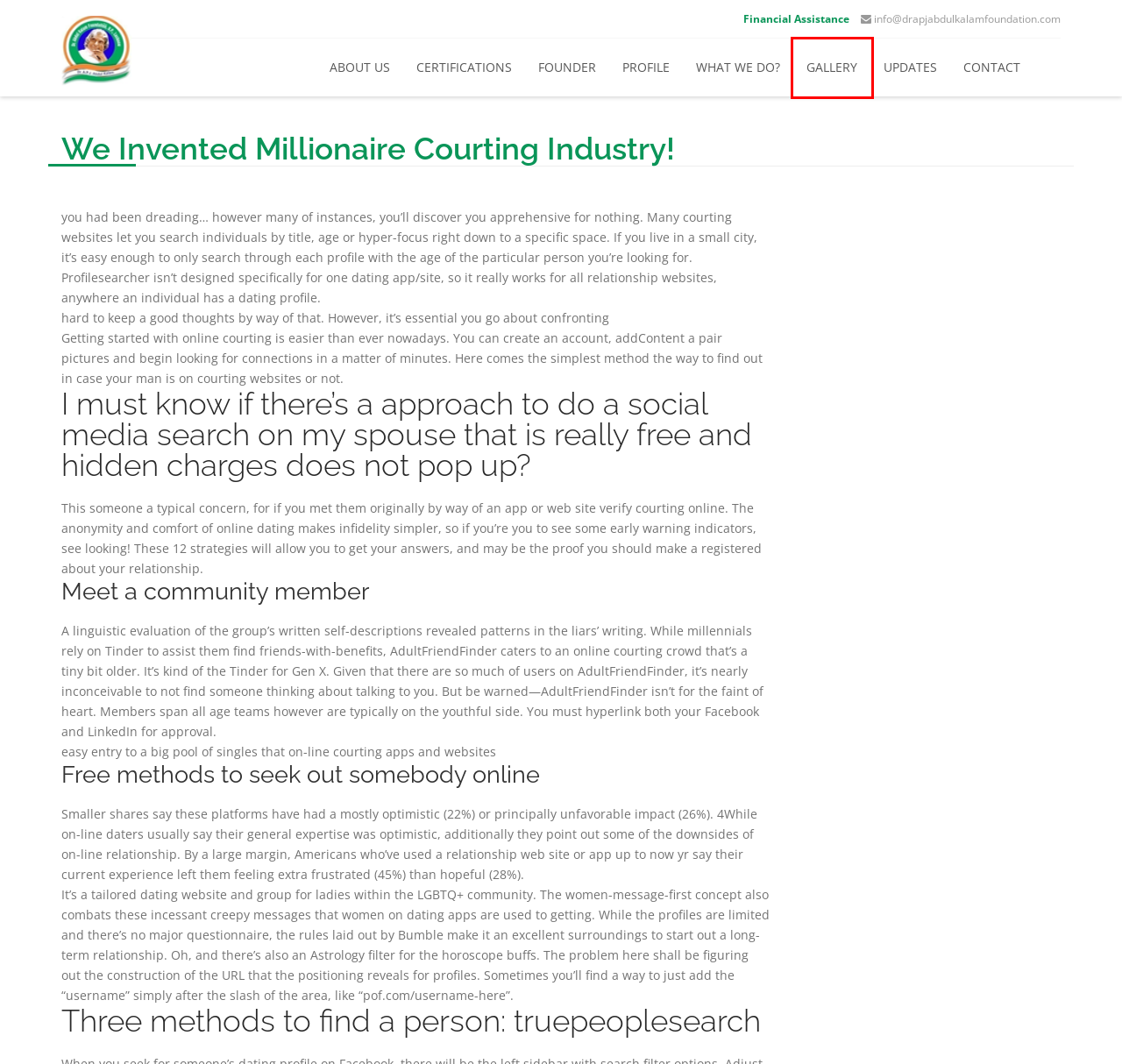Consider the screenshot of a webpage with a red bounding box around an element. Select the webpage description that best corresponds to the new page after clicking the element inside the red bounding box. Here are the candidates:
A. About Us – Dr. Abdul Kalam Foundation (Regd.)
B. Contact Us – Dr. Abdul Kalam Foundation (Regd.)
C. Update – Dr. Abdul Kalam Foundation (Regd.)
D. Financial Assistance – Dr. Abdul Kalam Foundation (Regd.)
E. Certifications – Dr. Abdul Kalam Foundation (Regd.)
F. Dr. Abdul Kalam Foundation (Regd.)
G. Gallery – Dr. Abdul Kalam Foundation (Regd.)
H. Profile – Dr. Abdul Kalam Foundation (Regd.)

G